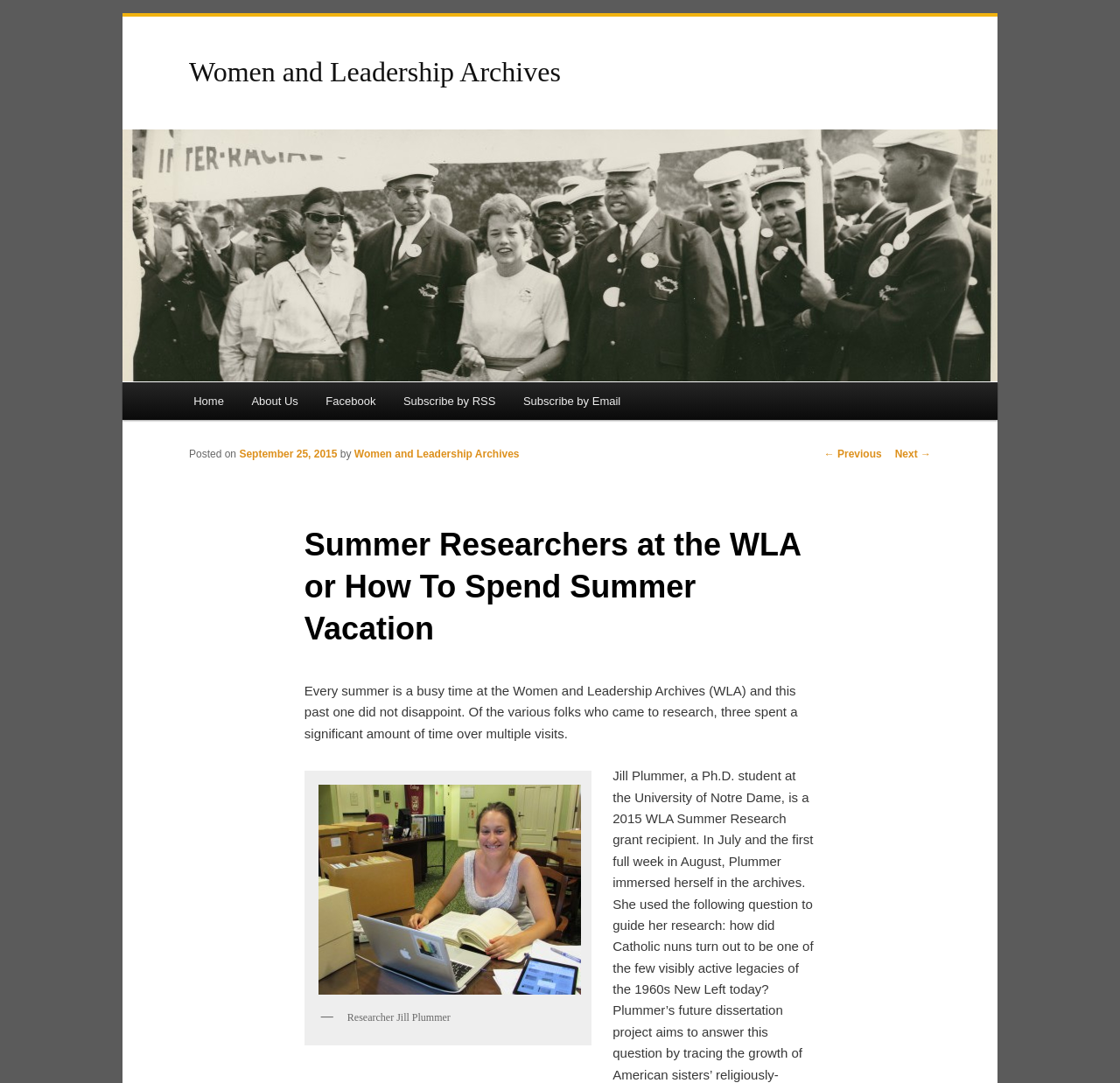Please pinpoint the bounding box coordinates for the region I should click to adhere to this instruction: "View the 'cookie policy'".

None